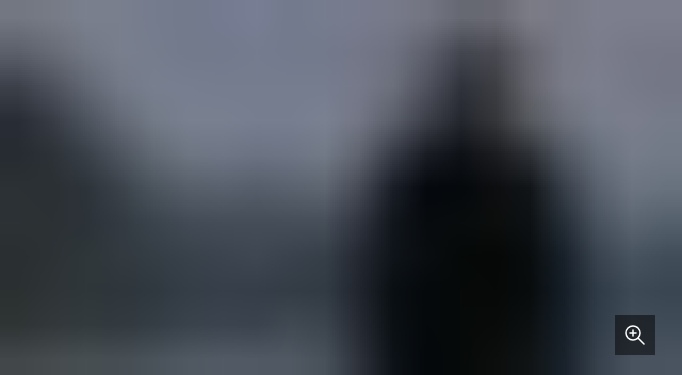Thoroughly describe the content and context of the image.

The image features a dramatic scene likely from the upcoming series "Dune: The Sisterhood," part of the expansive Dune universe. It showcases an enigmatic character, shrouded in mystery against a muted, atmospheric backdrop that hints at a deep narrative. The landscape appears somewhat desolate and brooding, underscoring the tone of intrigue and conflict central to the Dune saga. This moment encapsulates the essence of the series, which revolves around powerful women, particularly the Harkonnen Sisters, and their ascendance within a covert organization that will pave the way for the influential Bene Gesserit.

Accompanying this imagery, the caption notes that Indira Varma has recently joined the cast, further elevating anticipation for the series. Valya and Tula, the acclaimed Harkonnen Sisters, are significant figures within the tale, promising to explore themes of power, sisterhood, and the complexities of leadership in a universe fraught with challenges. The image serves as a captivating visual teaser for fans and newcomers alike, eager to delve into the rich lore of this iconic franchise.